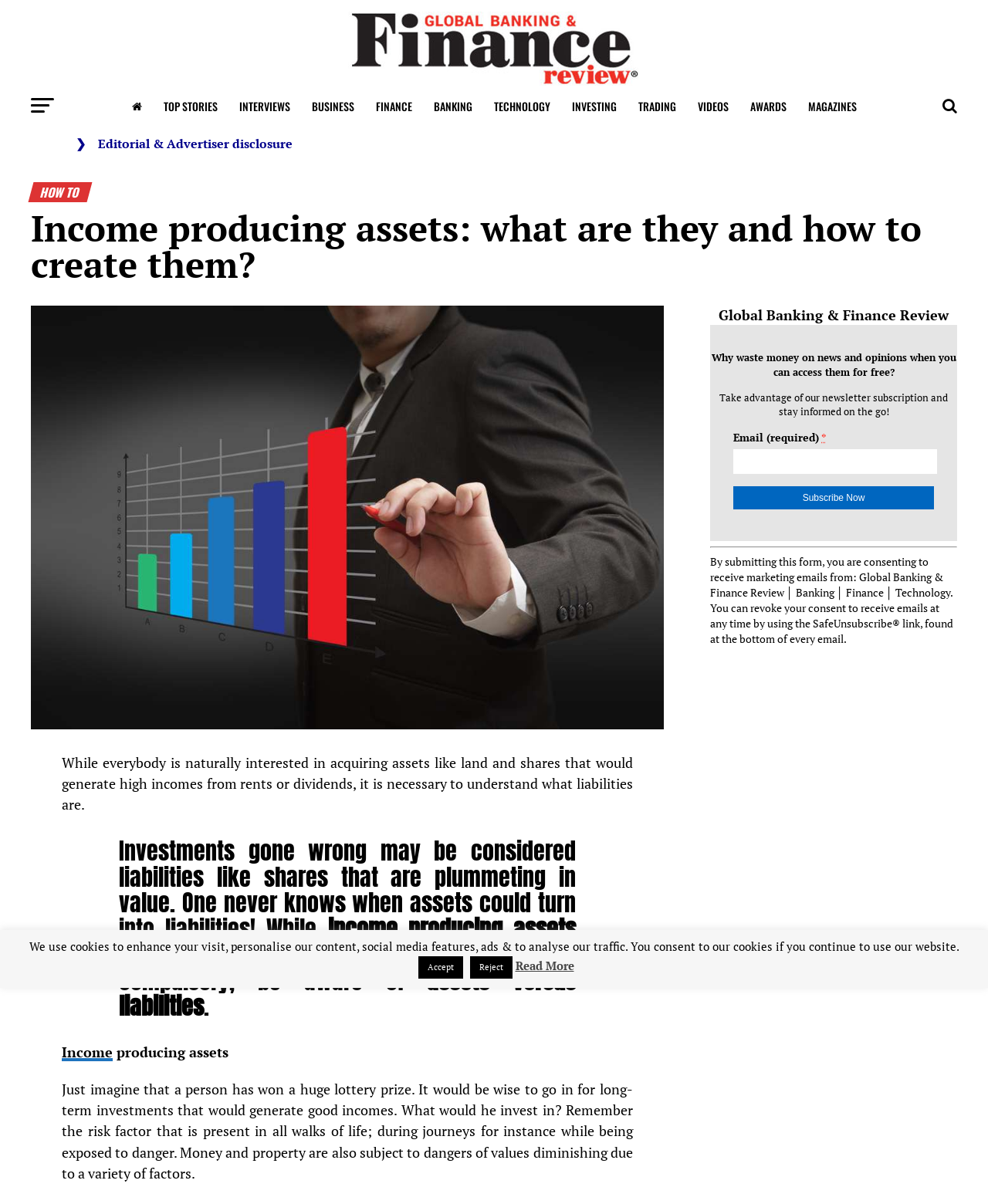Please find the bounding box coordinates of the section that needs to be clicked to achieve this instruction: "Click on the 'income' link".

[0.062, 0.867, 0.114, 0.882]